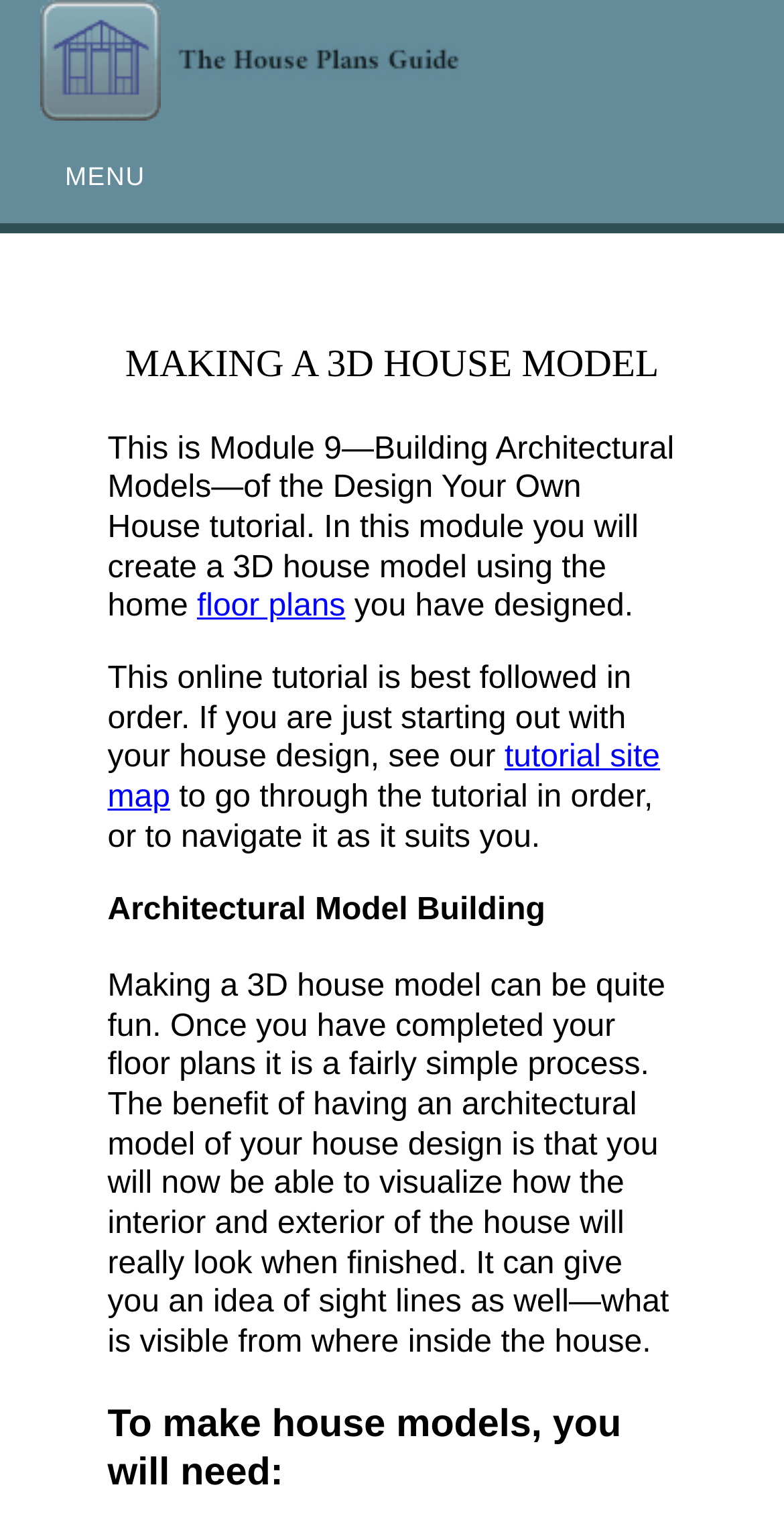Find and provide the bounding box coordinates for the UI element described with: "alt="z lotion ~ bundle lite"".

None